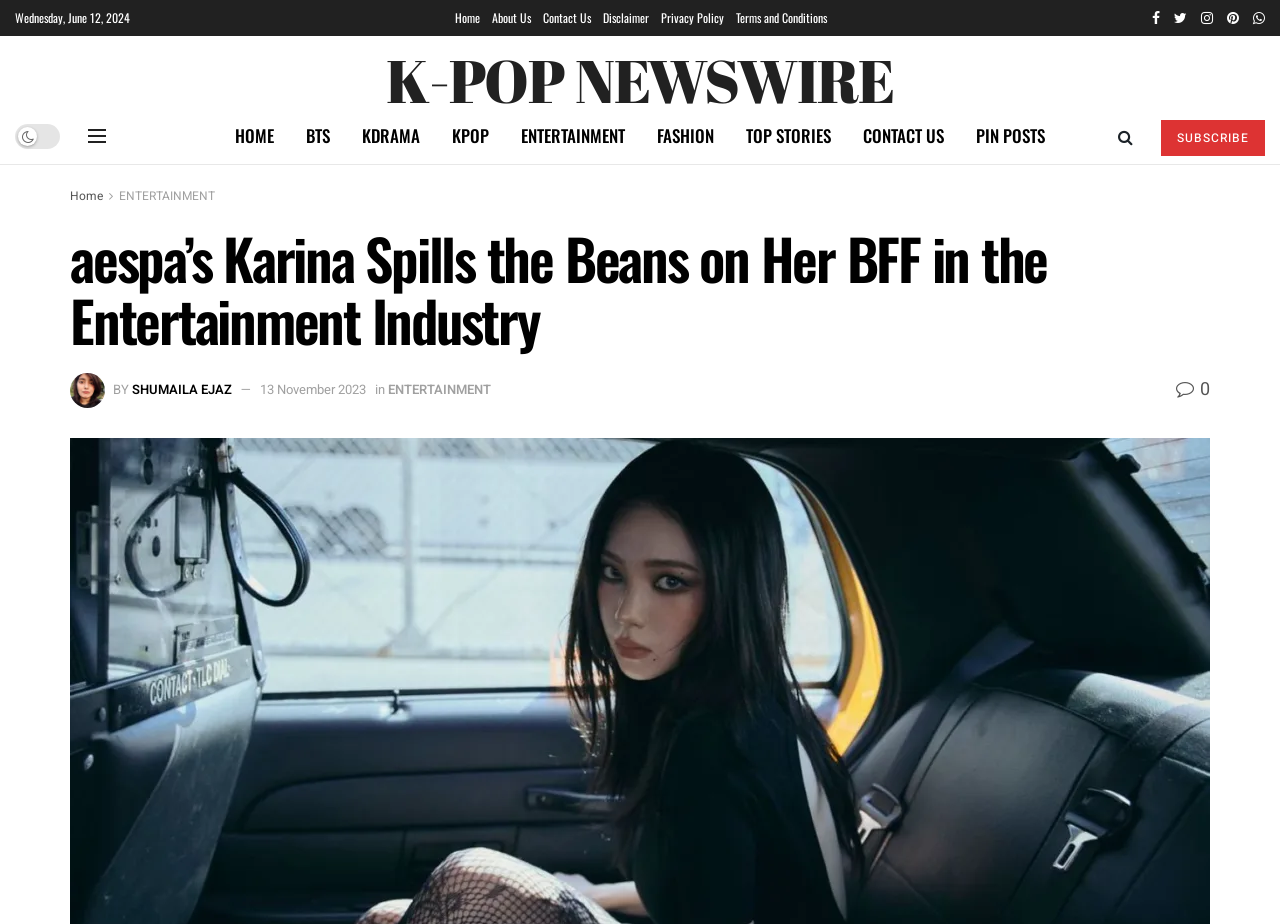Identify the bounding box coordinates for the region of the element that should be clicked to carry out the instruction: "Visit the 'ENTERTAINMENT' section". The bounding box coordinates should be four float numbers between 0 and 1, i.e., [left, top, right, bottom].

[0.303, 0.411, 0.384, 0.432]